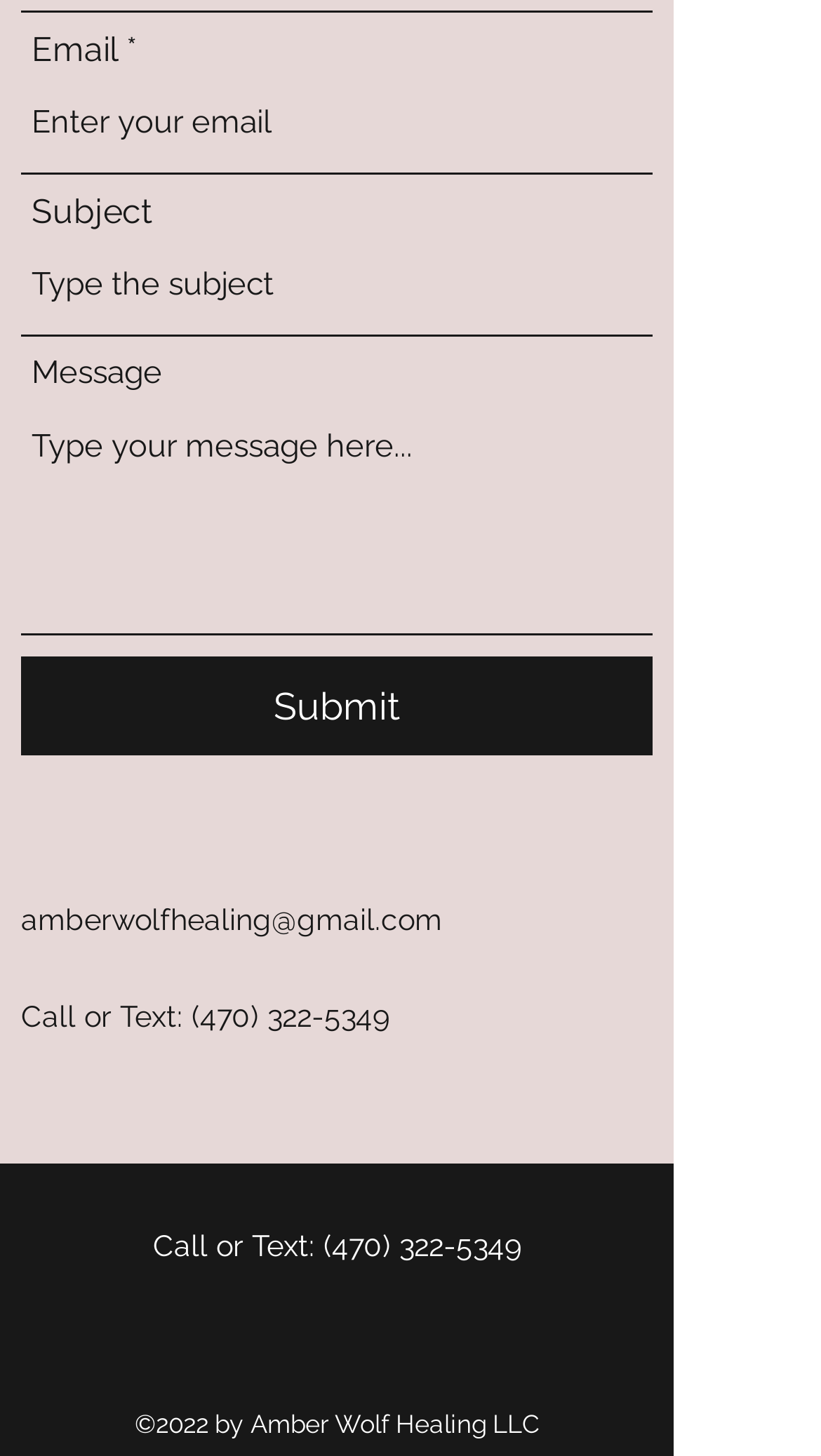Pinpoint the bounding box coordinates of the element that must be clicked to accomplish the following instruction: "Send email to amberwolfhealing@gmail.com". The coordinates should be in the format of four float numbers between 0 and 1, i.e., [left, top, right, bottom].

[0.026, 0.62, 0.538, 0.643]